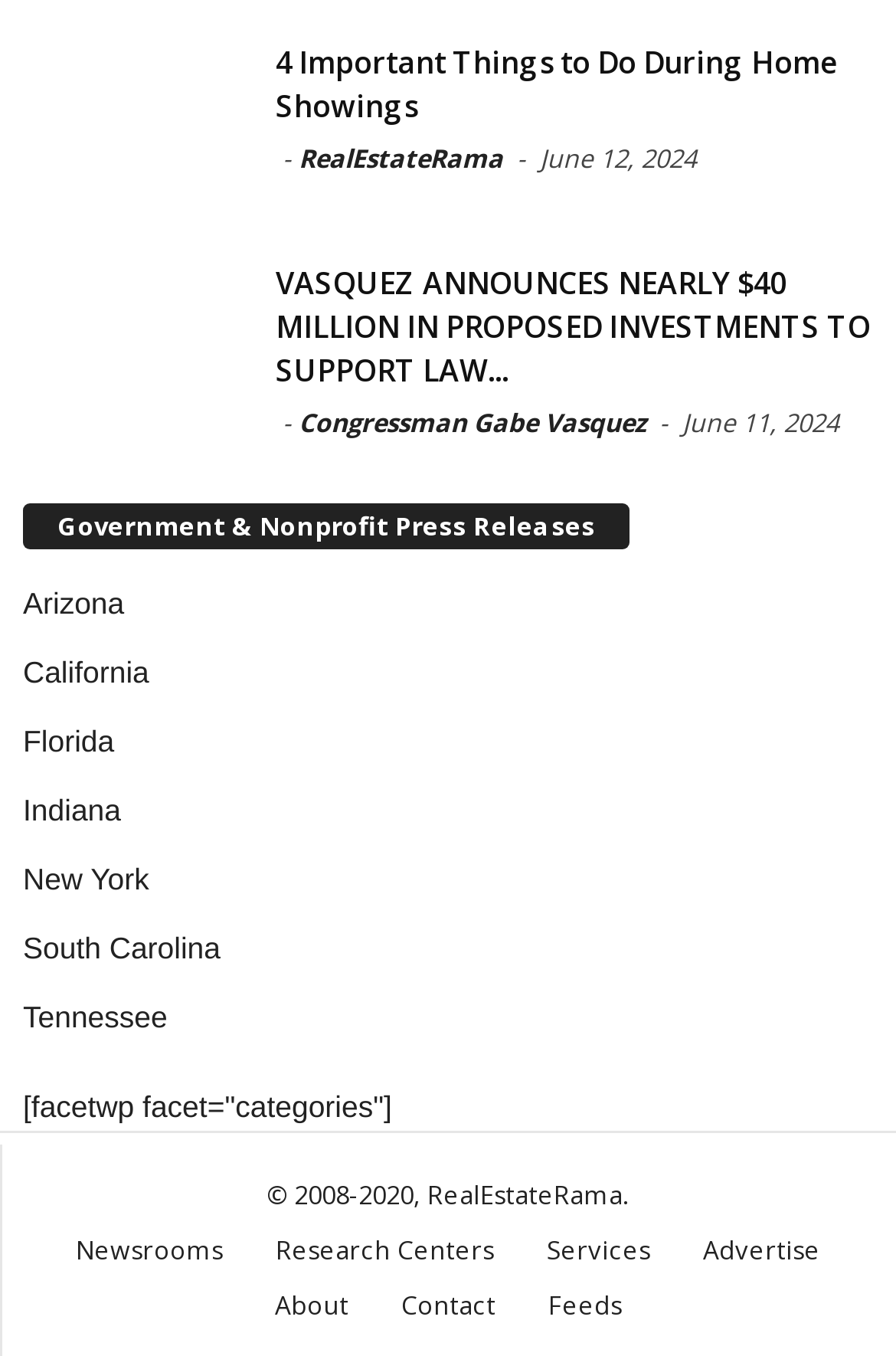What categories are listed on the webpage?
Refer to the image and respond with a one-word or short-phrase answer.

Government & Nonprofit Press Releases